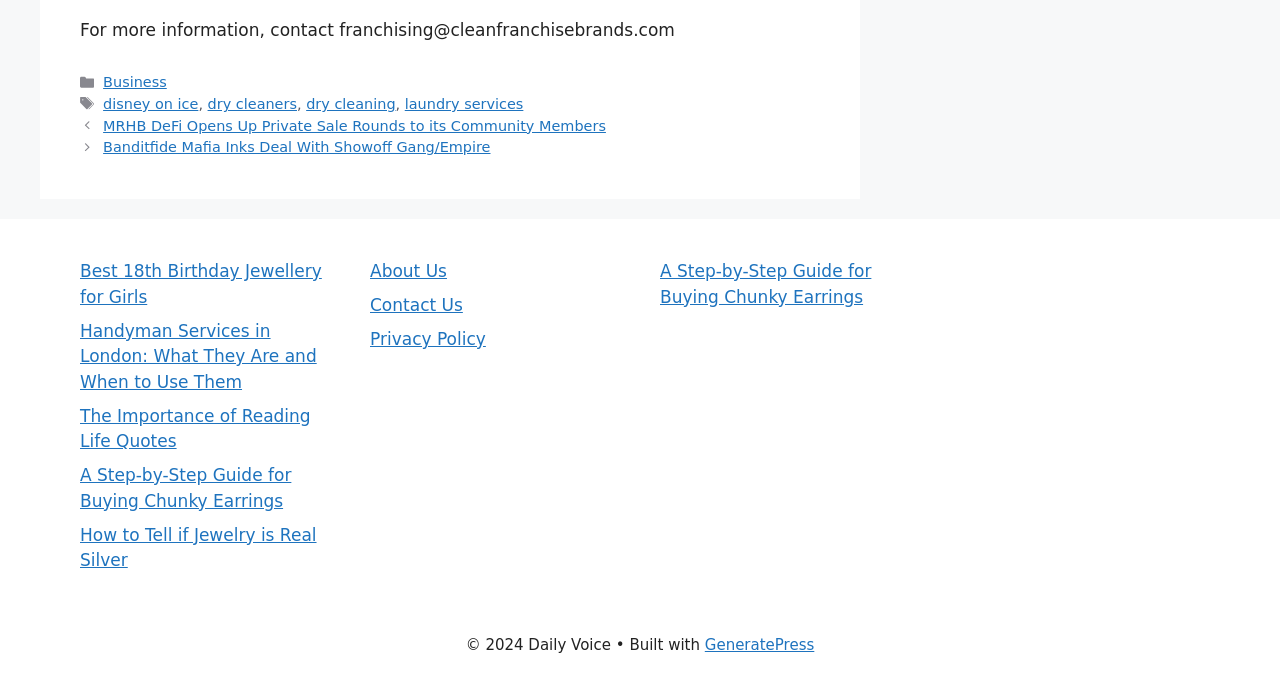Determine the bounding box coordinates of the element that should be clicked to execute the following command: "Learn about 'Best 18th Birthday Jewellery for Girls'".

[0.062, 0.386, 0.251, 0.453]